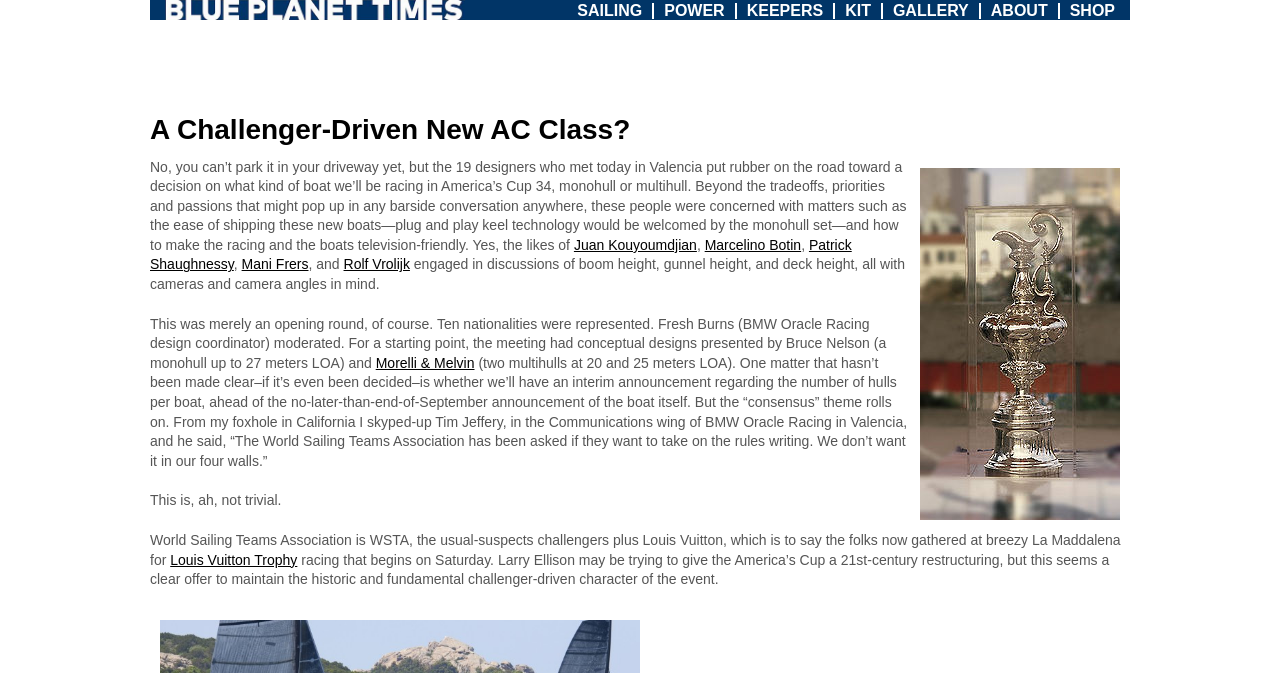Give a succinct answer to this question in a single word or phrase: 
What is the first link on the webpage?

SAILING